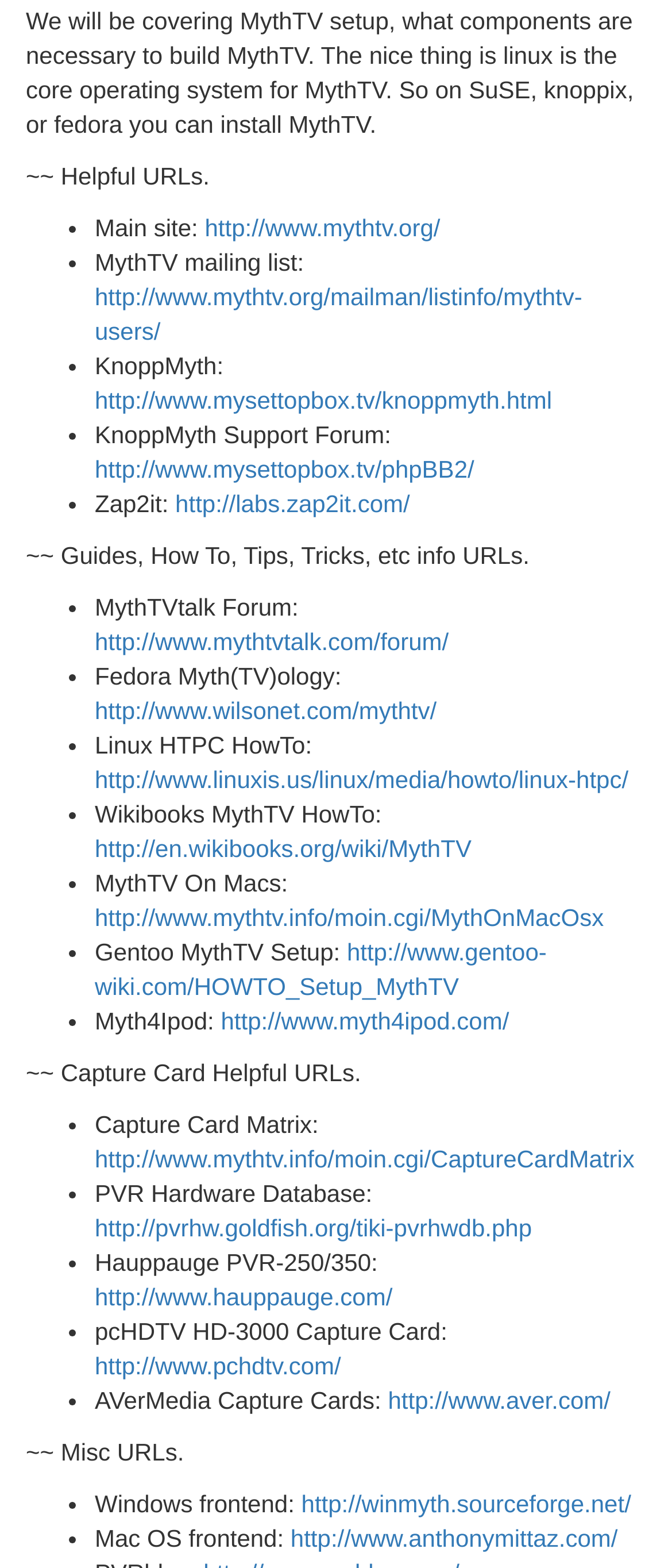Determine the bounding box coordinates for the clickable element to execute this instruction: "Visit the MythTV main site". Provide the coordinates as four float numbers between 0 and 1, i.e., [left, top, right, bottom].

[0.305, 0.136, 0.655, 0.154]